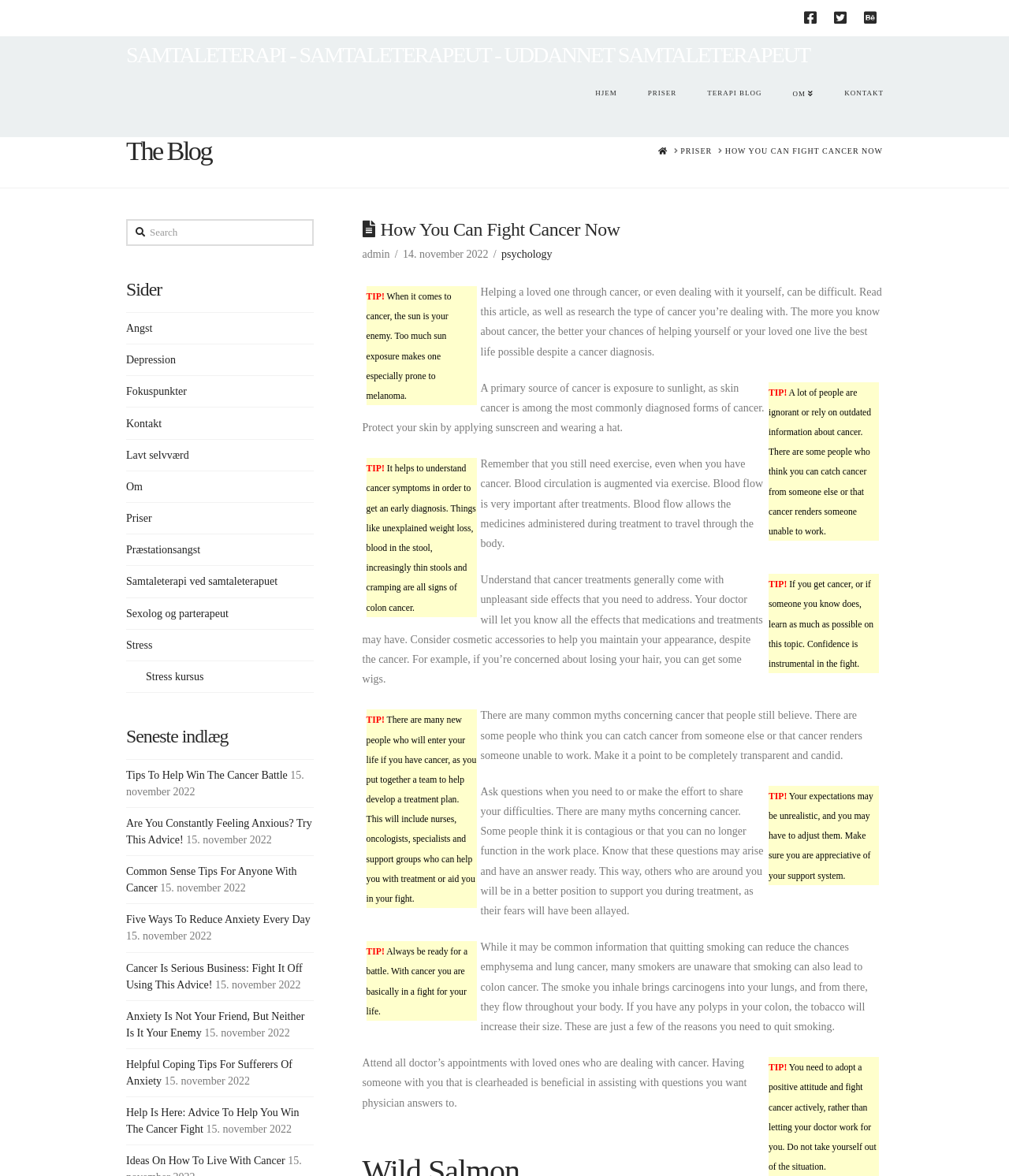Please indicate the bounding box coordinates for the clickable area to complete the following task: "Read the 'Tips To Help Win The Cancer Battle' article". The coordinates should be specified as four float numbers between 0 and 1, i.e., [left, top, right, bottom].

[0.125, 0.654, 0.285, 0.664]